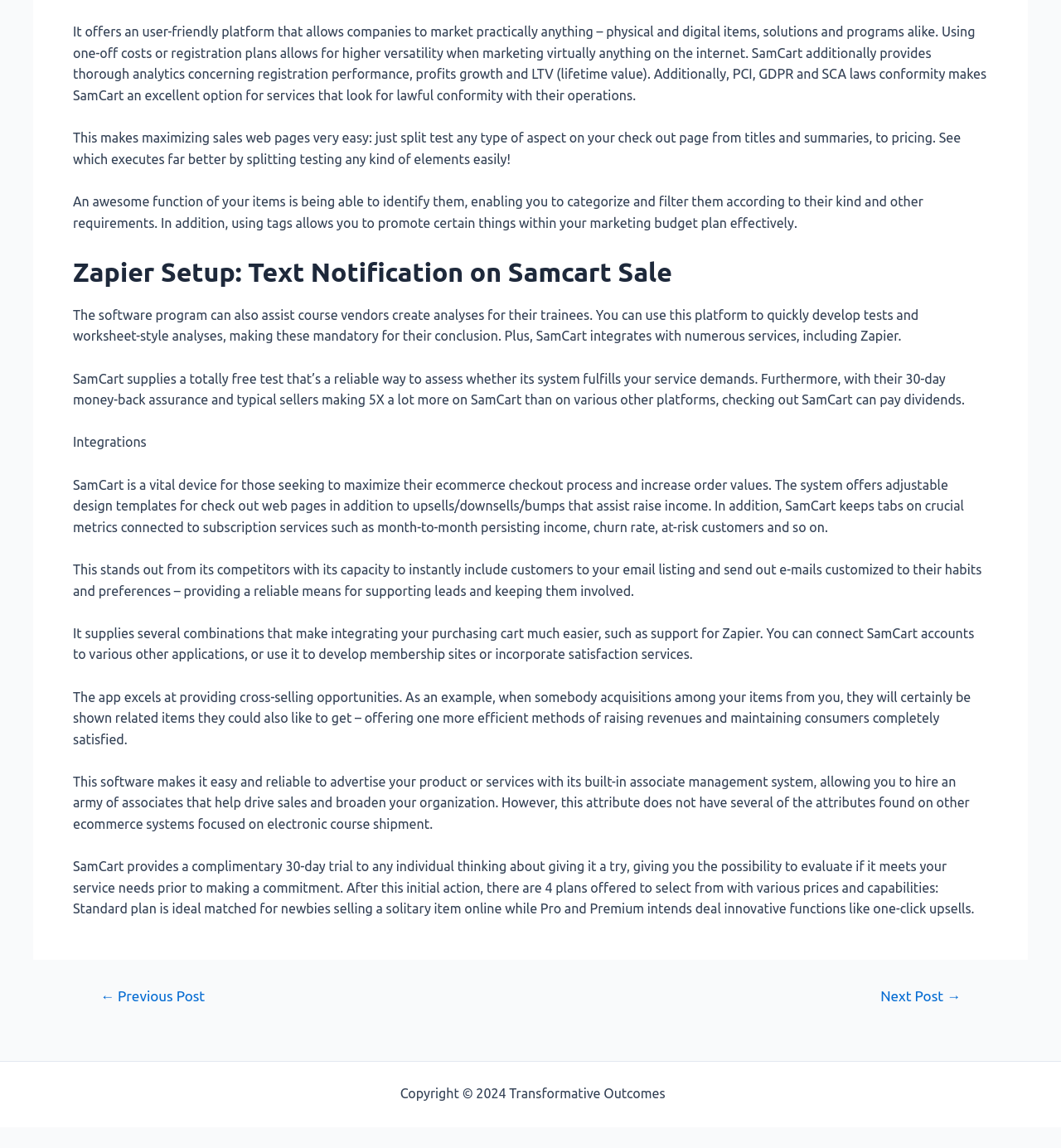Give a concise answer of one word or phrase to the question: 
What is the purpose of the Zapier setup?

Text notification on Samcart sale